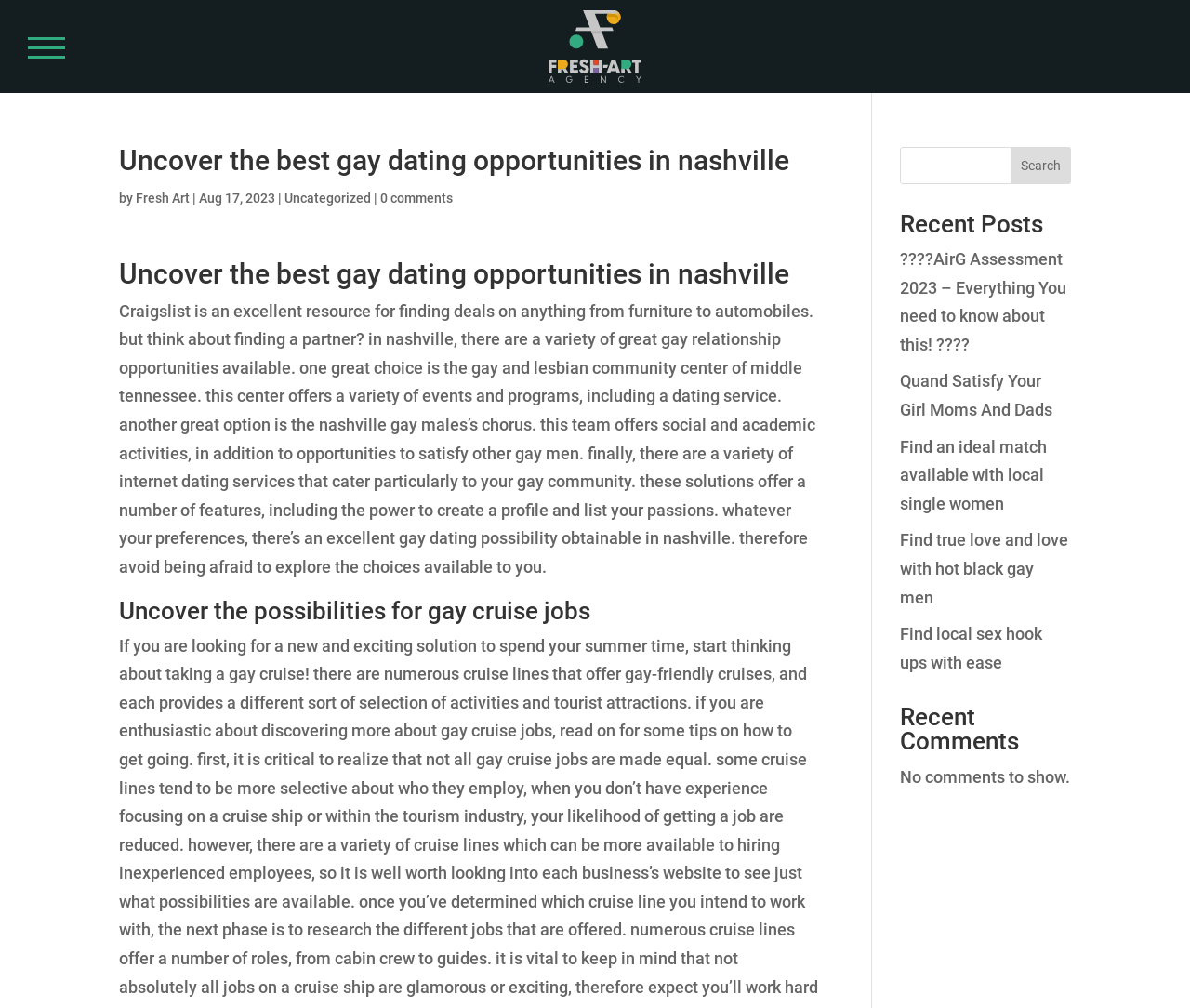Select the bounding box coordinates of the element I need to click to carry out the following instruction: "Read about Uncover the best gay dating opportunities in nashville".

[0.1, 0.258, 0.689, 0.295]